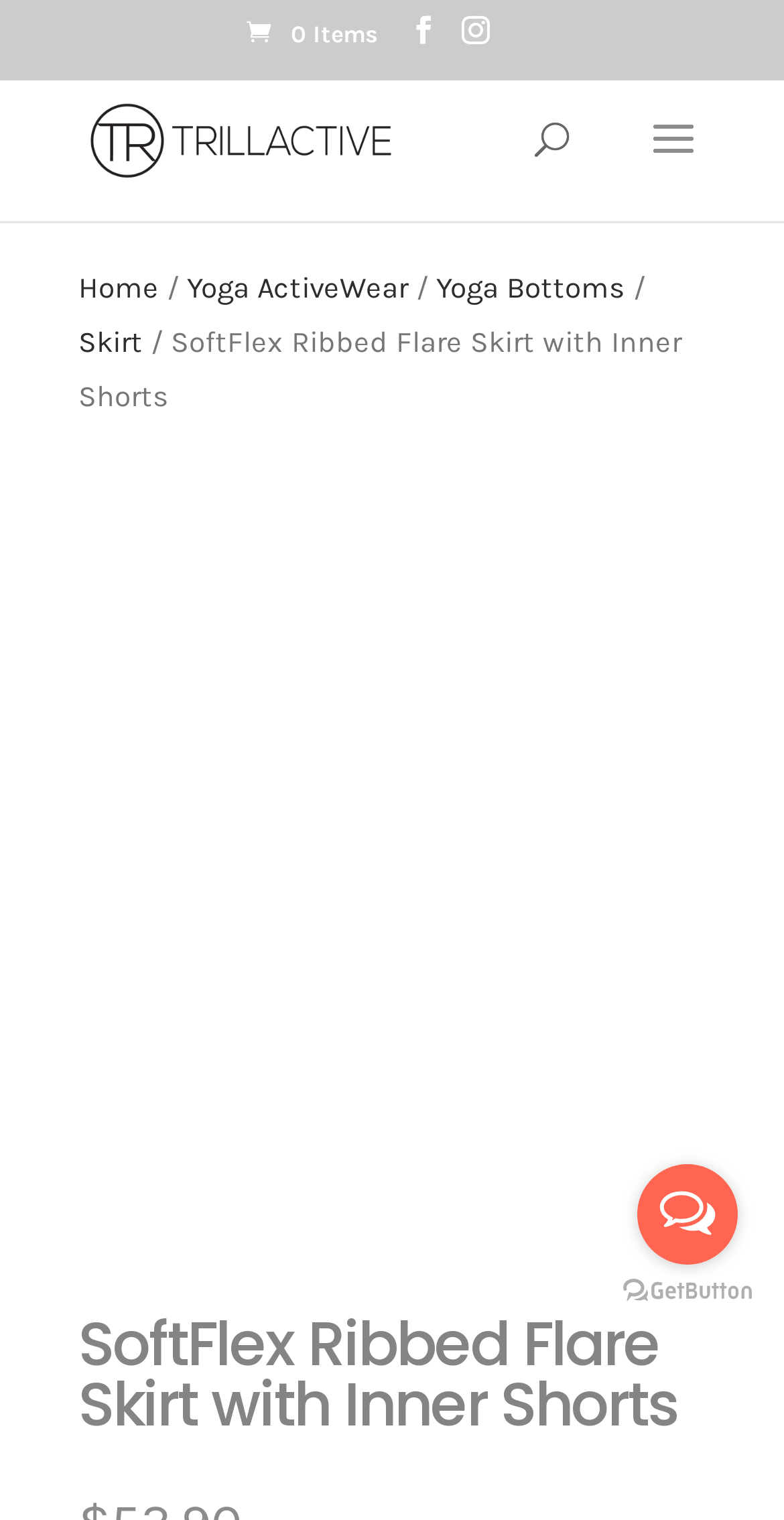Could you determine the bounding box coordinates of the clickable element to complete the instruction: "Search for products"? Provide the coordinates as four float numbers between 0 and 1, i.e., [left, top, right, bottom].

[0.5, 0.04, 0.9, 0.041]